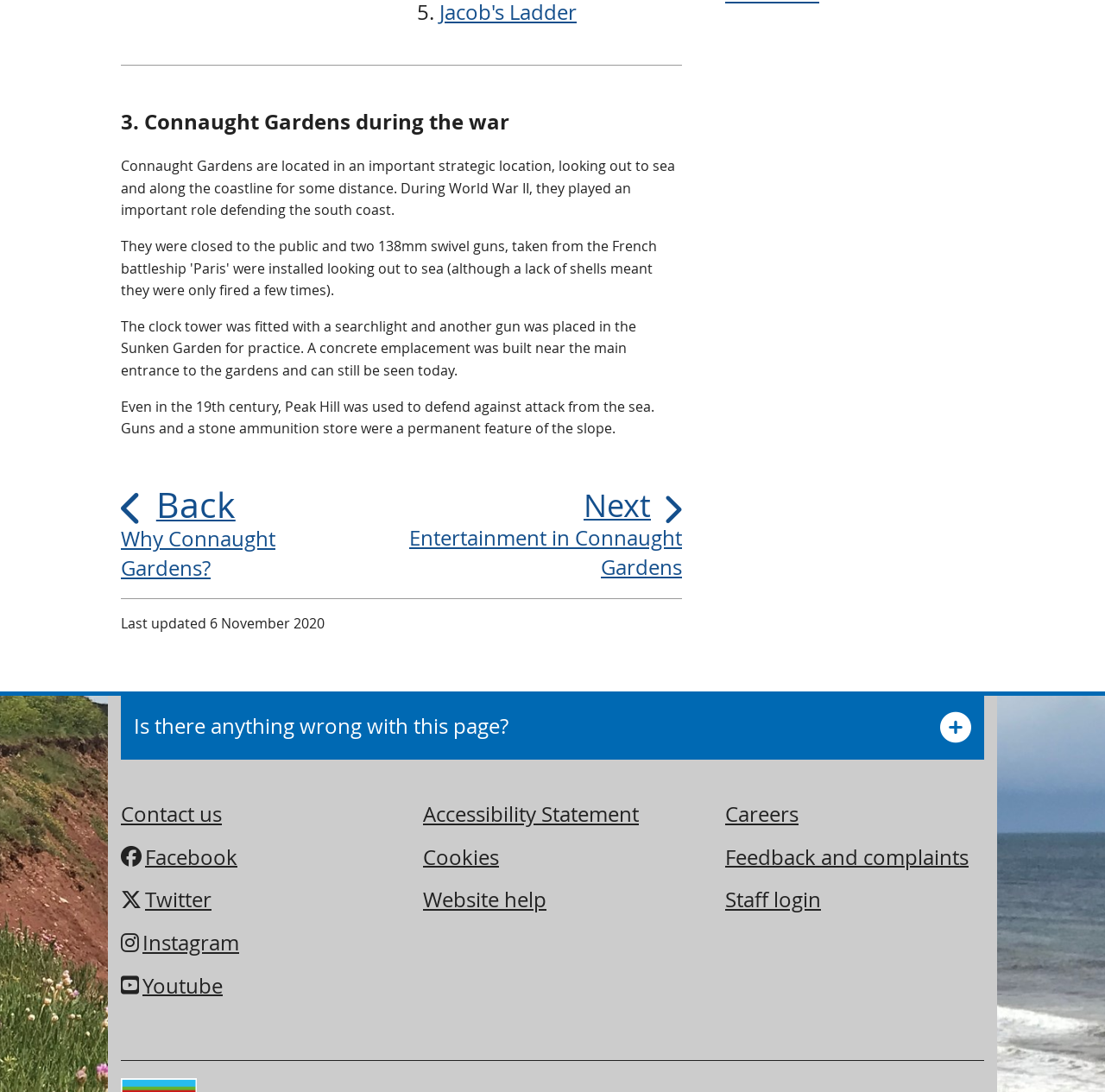Using the webpage screenshot and the element description NextEntertainment in Connaught Gardens, determine the bounding box coordinates. Specify the coordinates in the format (top-left x, top-left y, bottom-right x, bottom-right y) with values ranging from 0 to 1.

[0.363, 0.45, 0.617, 0.534]